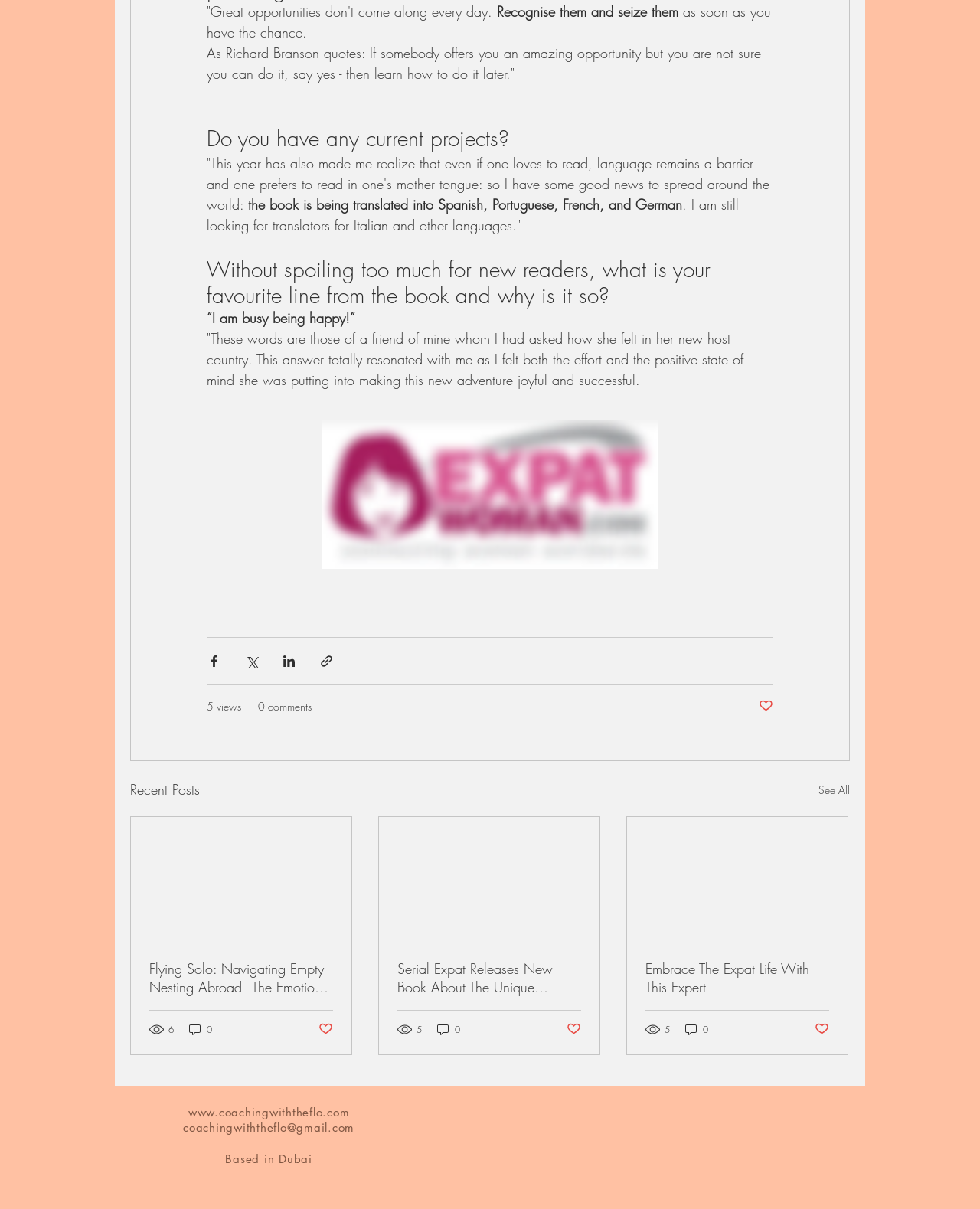Examine the screenshot and answer the question in as much detail as possible: How many languages is the book being translated into?

According to the text, the book is being translated into four languages: Spanish, Portuguese, French, and German. The author is also looking for translators for Italian and other languages.